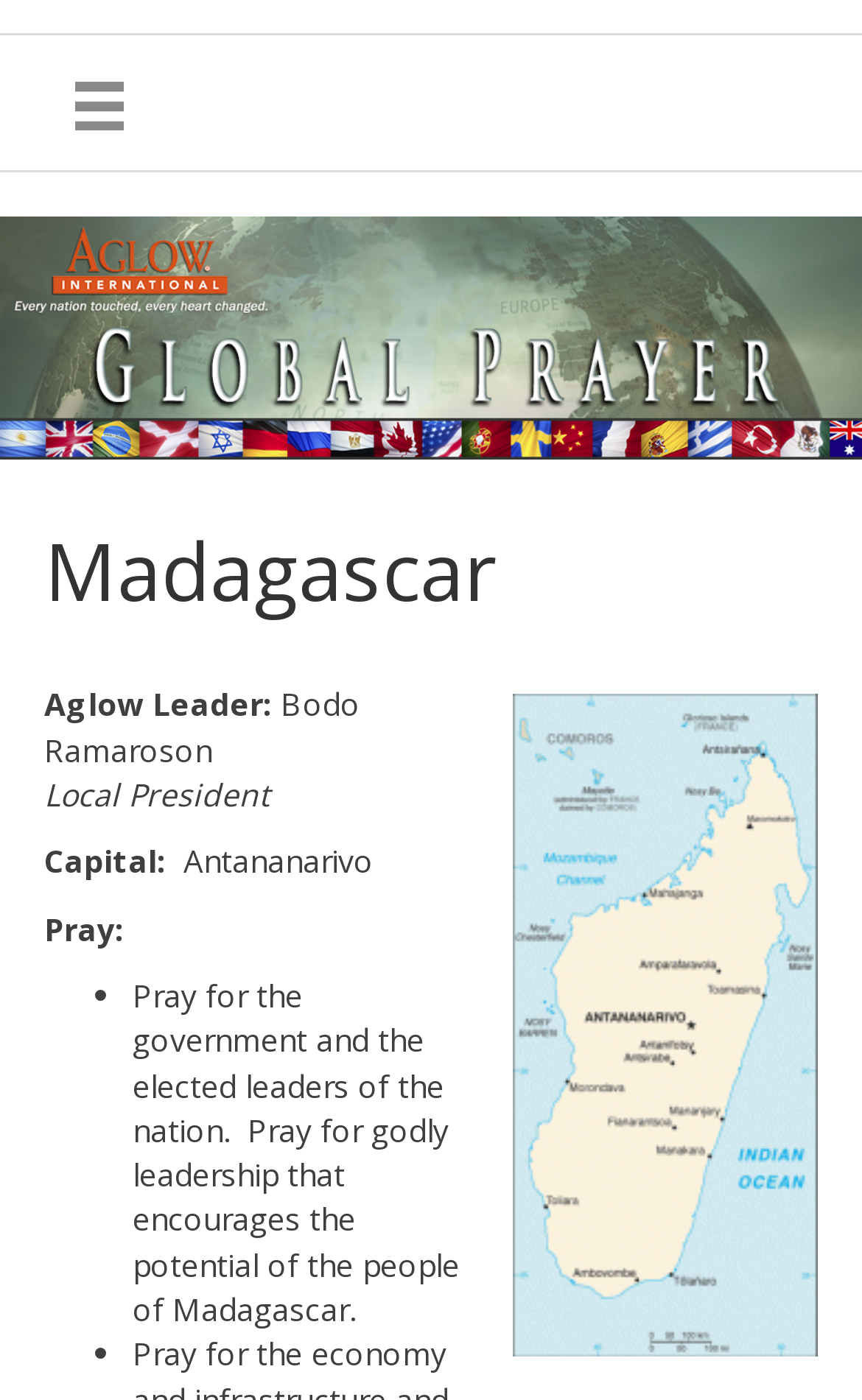Please give a short response to the question using one word or a phrase:
What is the first prayer request for Madagascar?

Pray for the government and the elected leaders